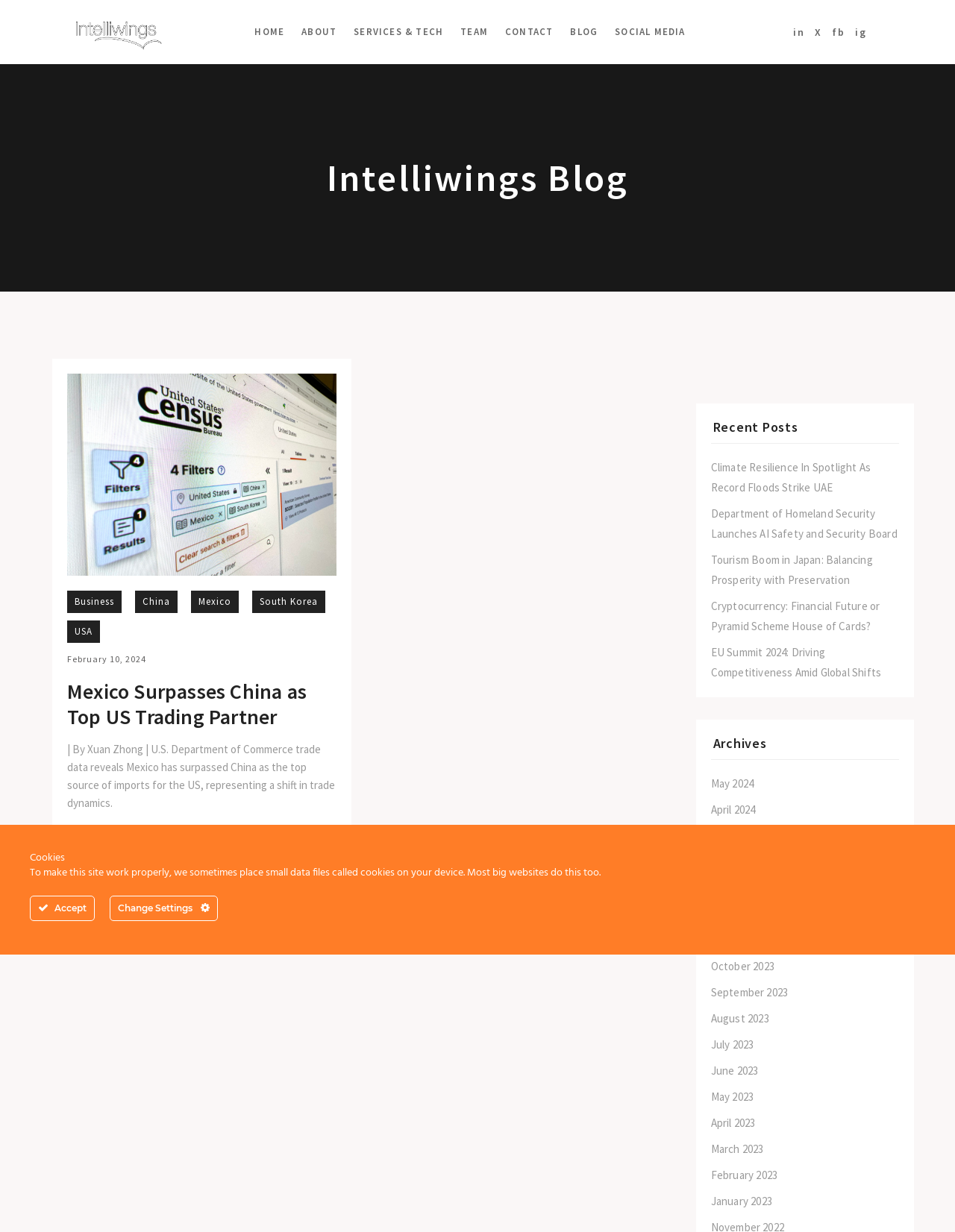Give a one-word or phrase response to the following question: How many social media links are there?

4